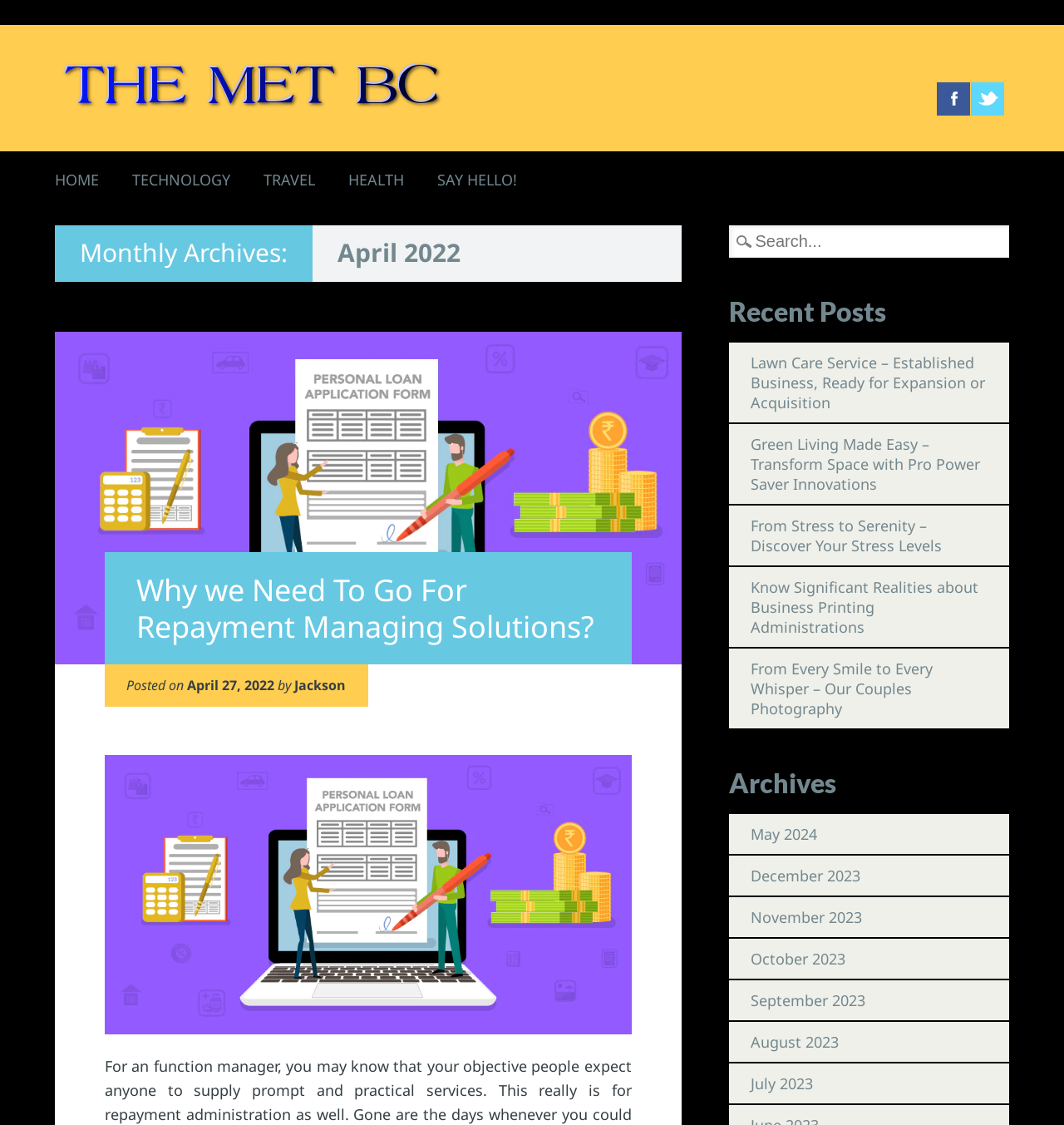Locate the bounding box coordinates of the segment that needs to be clicked to meet this instruction: "View recent post about Lawn Care Service".

[0.706, 0.314, 0.926, 0.367]